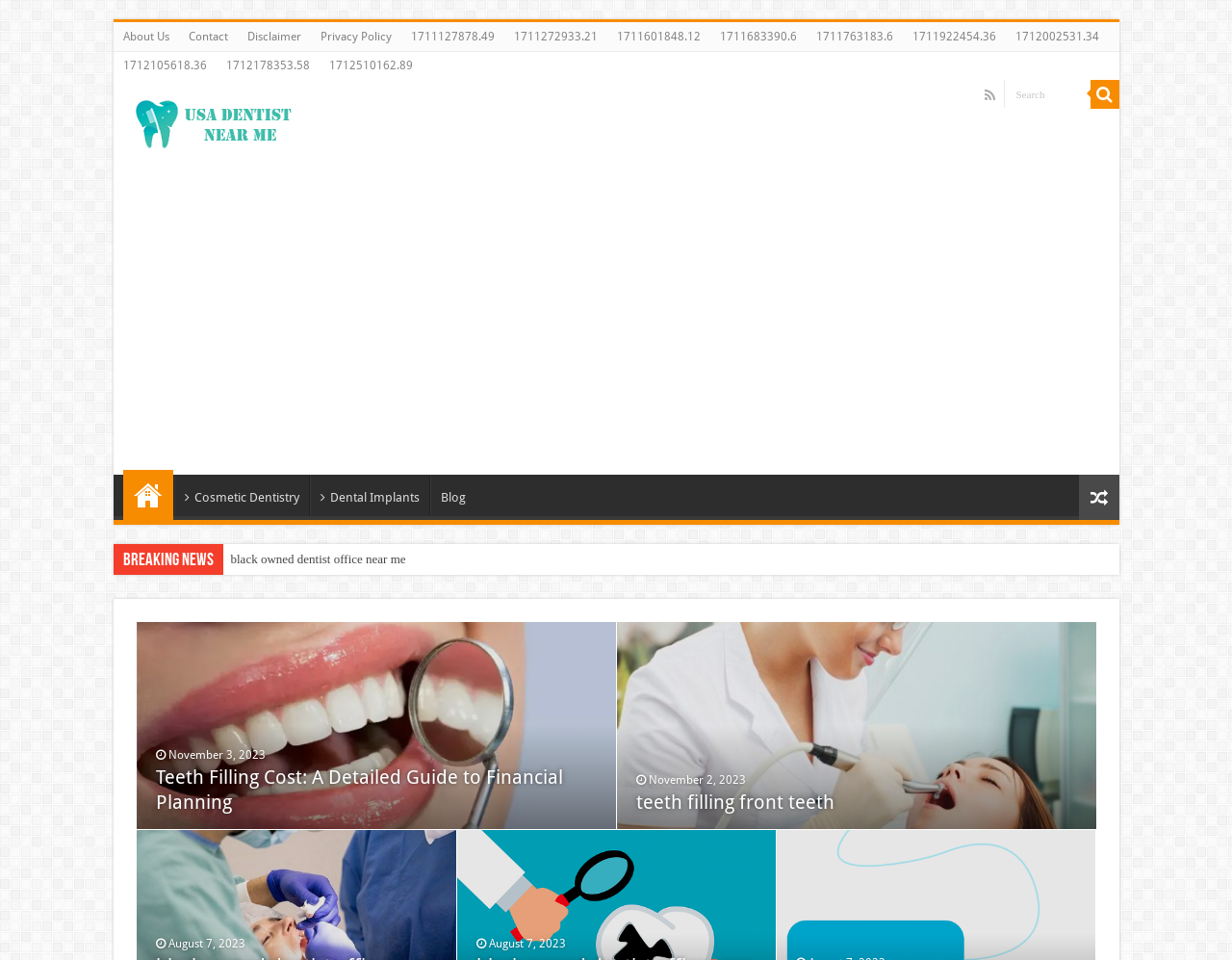Please answer the following question using a single word or phrase: What type of dentistry is mentioned on this webpage?

Cosmetic Dentistry